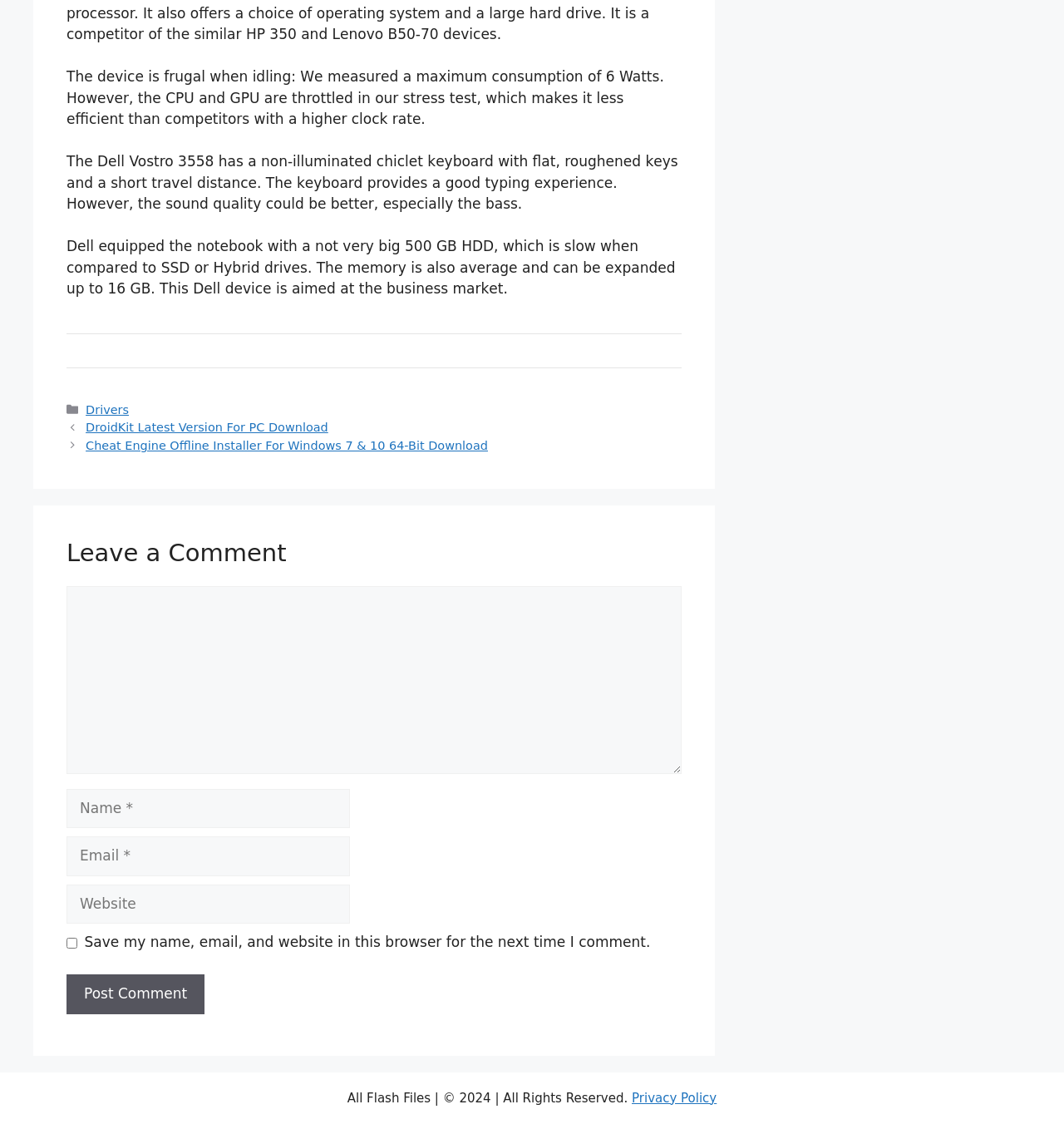Provide the bounding box coordinates of the HTML element described by the text: "parent_node: Comment name="author" placeholder="Name *"". The coordinates should be in the format [left, top, right, bottom] with values between 0 and 1.

[0.062, 0.702, 0.329, 0.737]